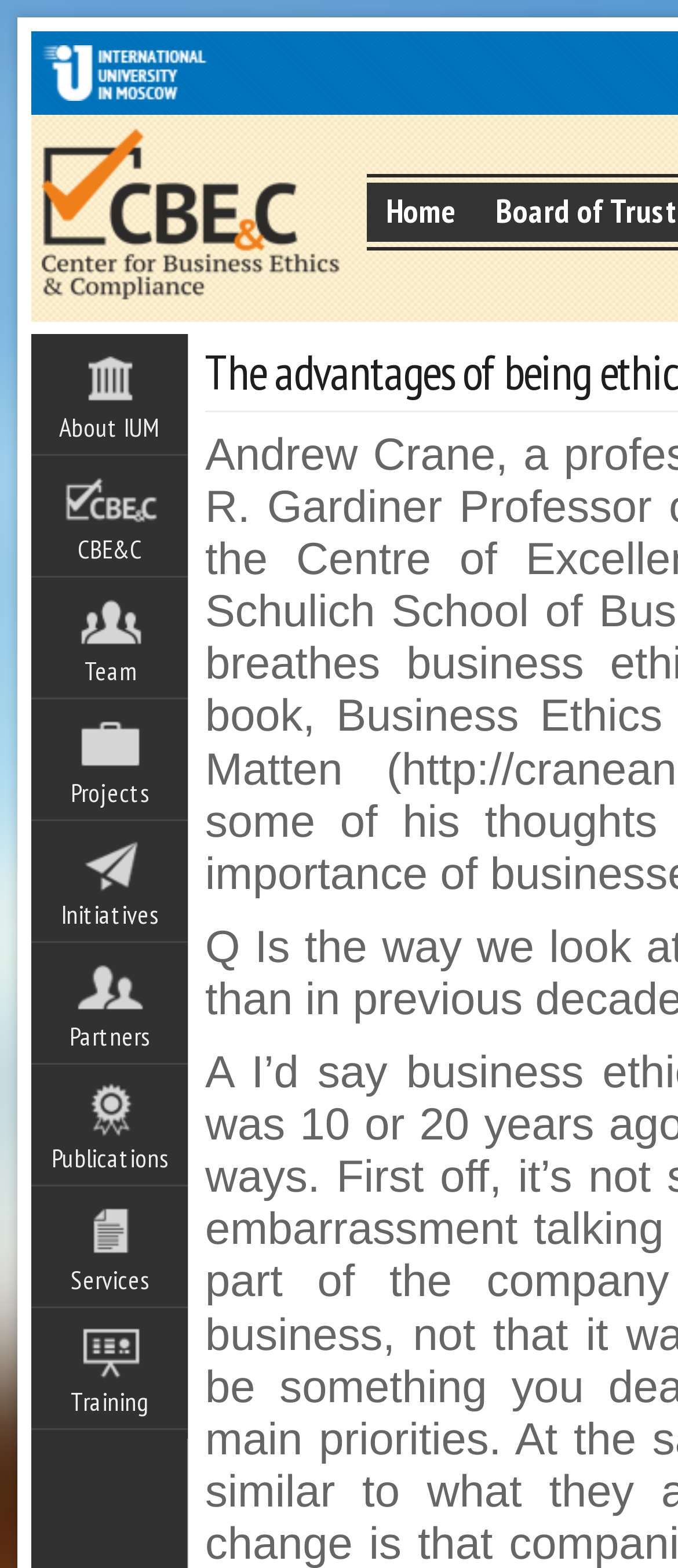Give a comprehensive overview of the webpage, including key elements.

The webpage is about the Center for Business Ethics & Compliance, with a focus on the advantages of being ethical. At the top, there is a navigation menu with 9 links: Home, About IUM, CBE&C, Team, Projects, Initiatives, Partners, Publications, and Services. Each link has a corresponding image to its right. The links are arranged horizontally, with Home on the left and Training on the right. The images are small and appear to be icons or logos.

Below the navigation menu, the content of the webpage is not explicitly described in the accessibility tree, but the title "The advantages of being ethical" suggests that the main content may discuss the benefits of ethical behavior in a business context.